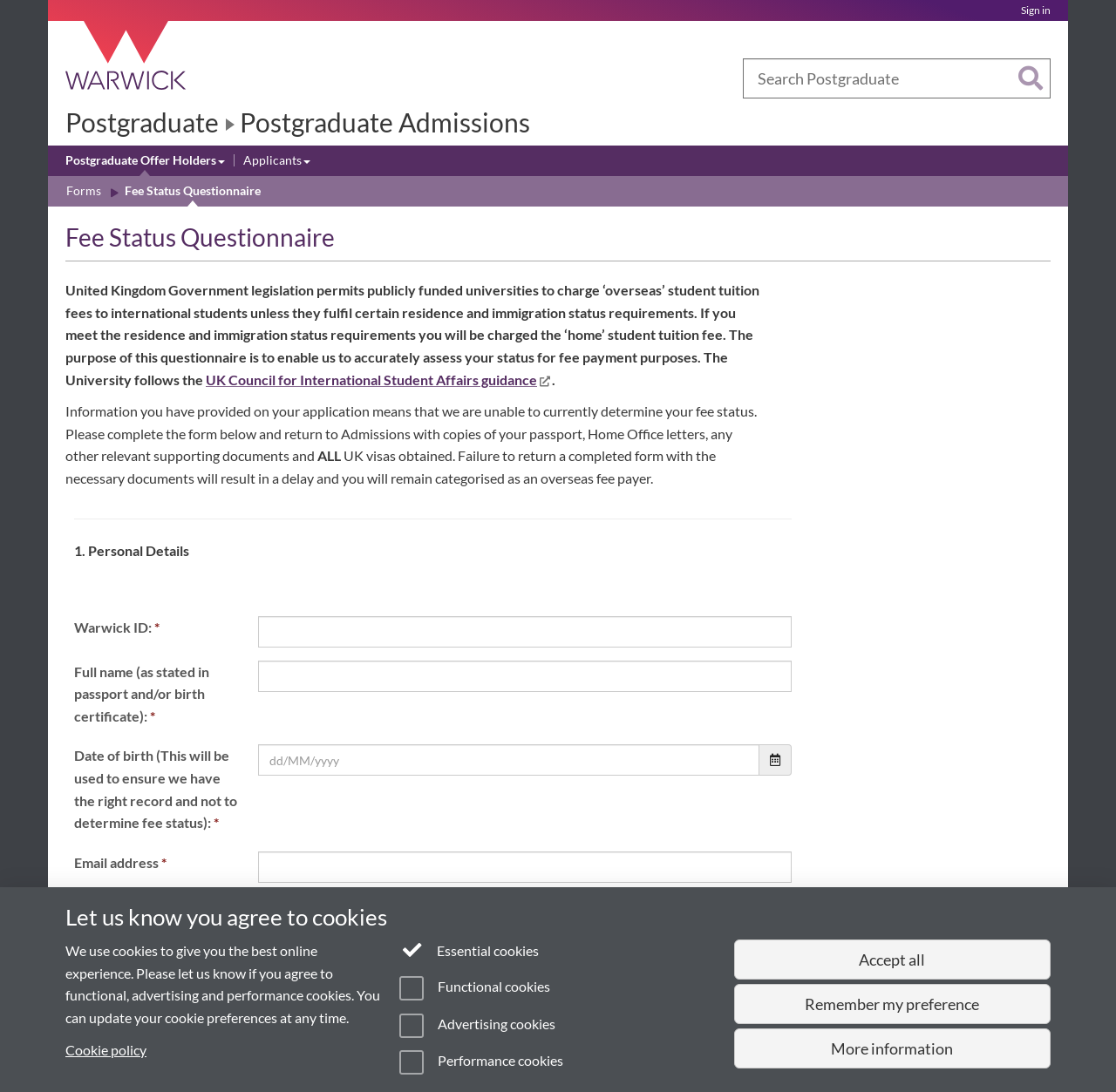Locate the bounding box of the UI element with the following description: "Remember my preference".

[0.658, 0.901, 0.941, 0.938]